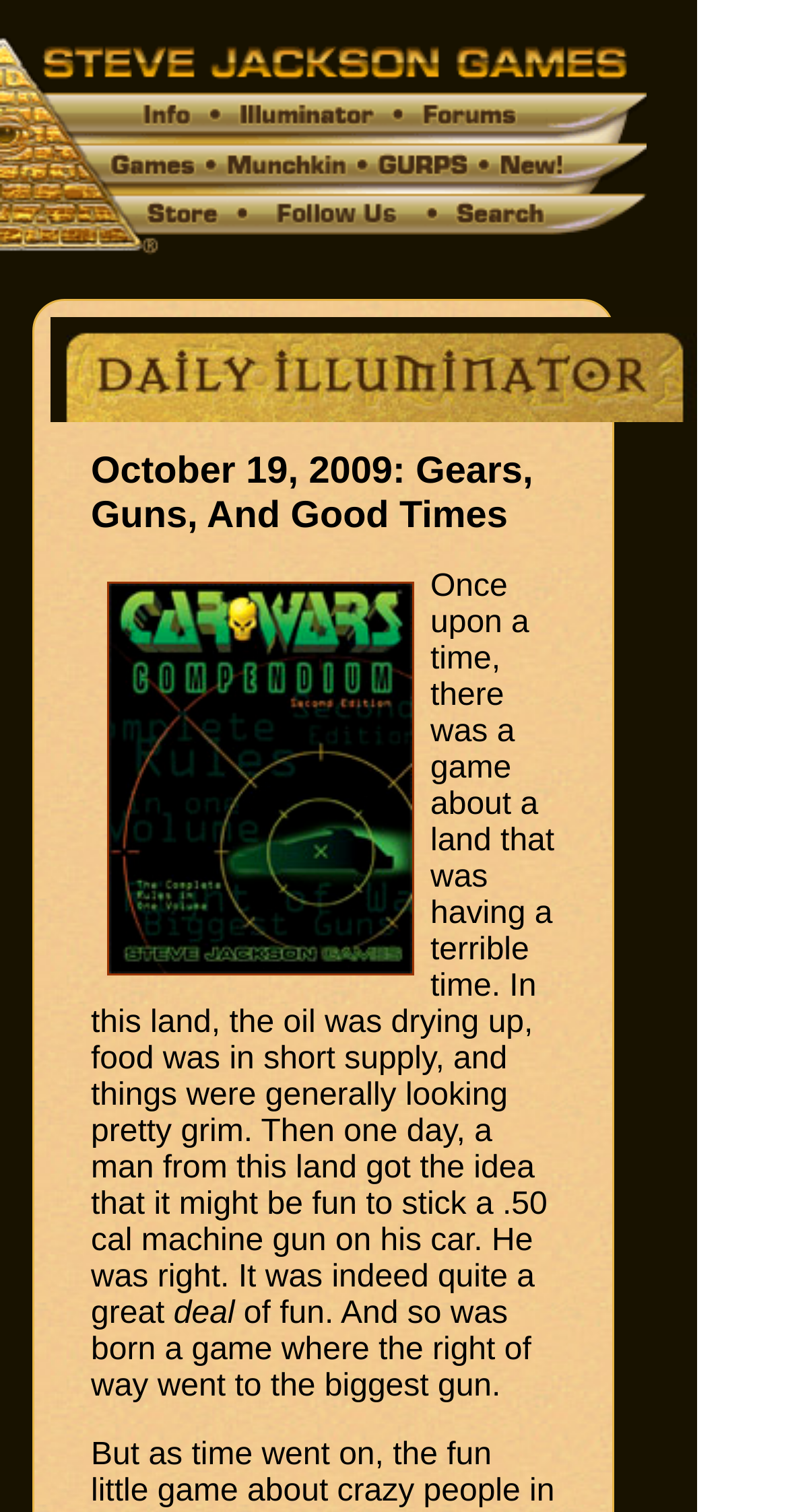What is the author's attitude towards the game?
By examining the image, provide a one-word or phrase answer.

Positive